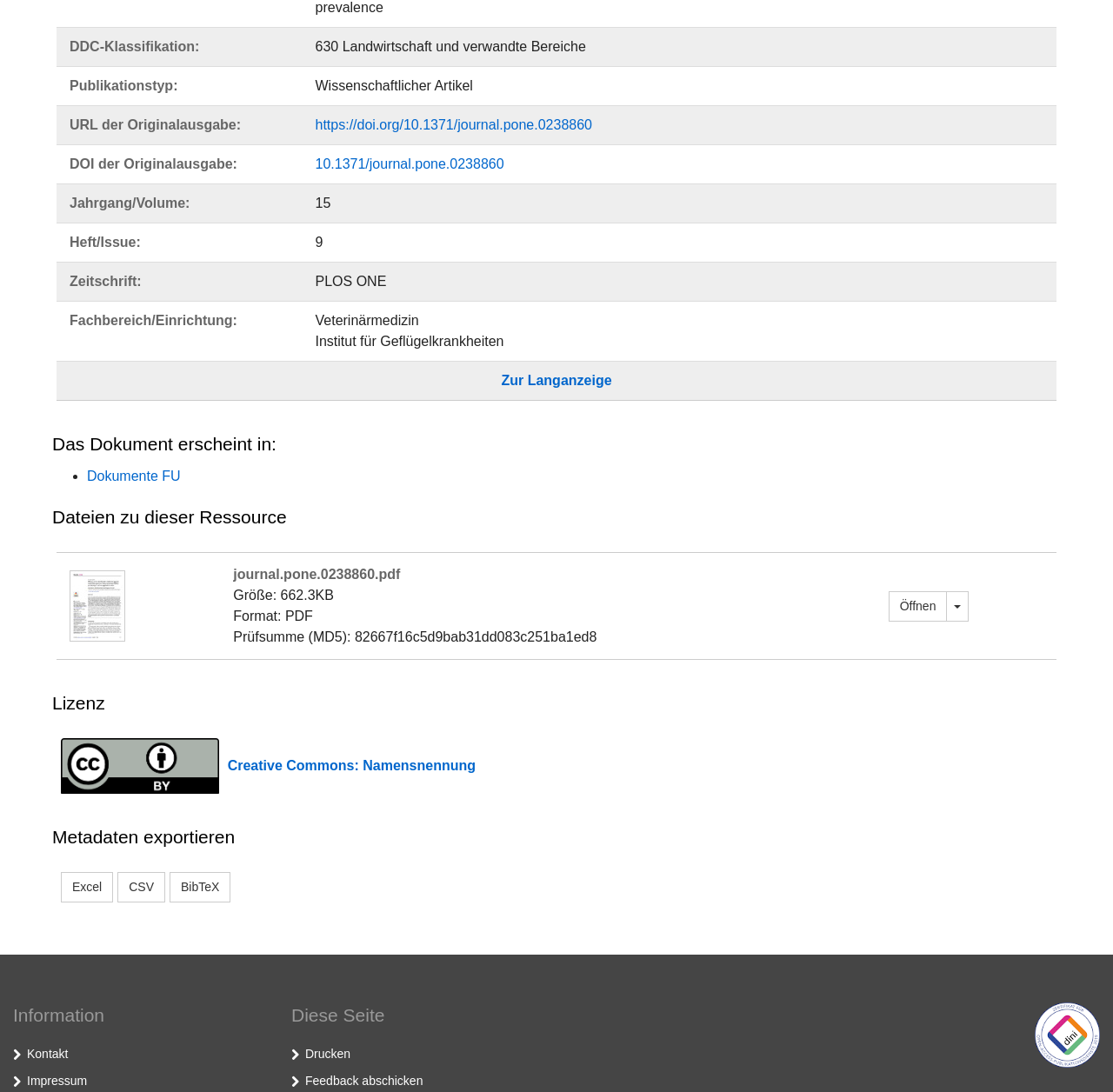Please give a succinct answer using a single word or phrase:
What is the journal name of the article?

PLOS ONE